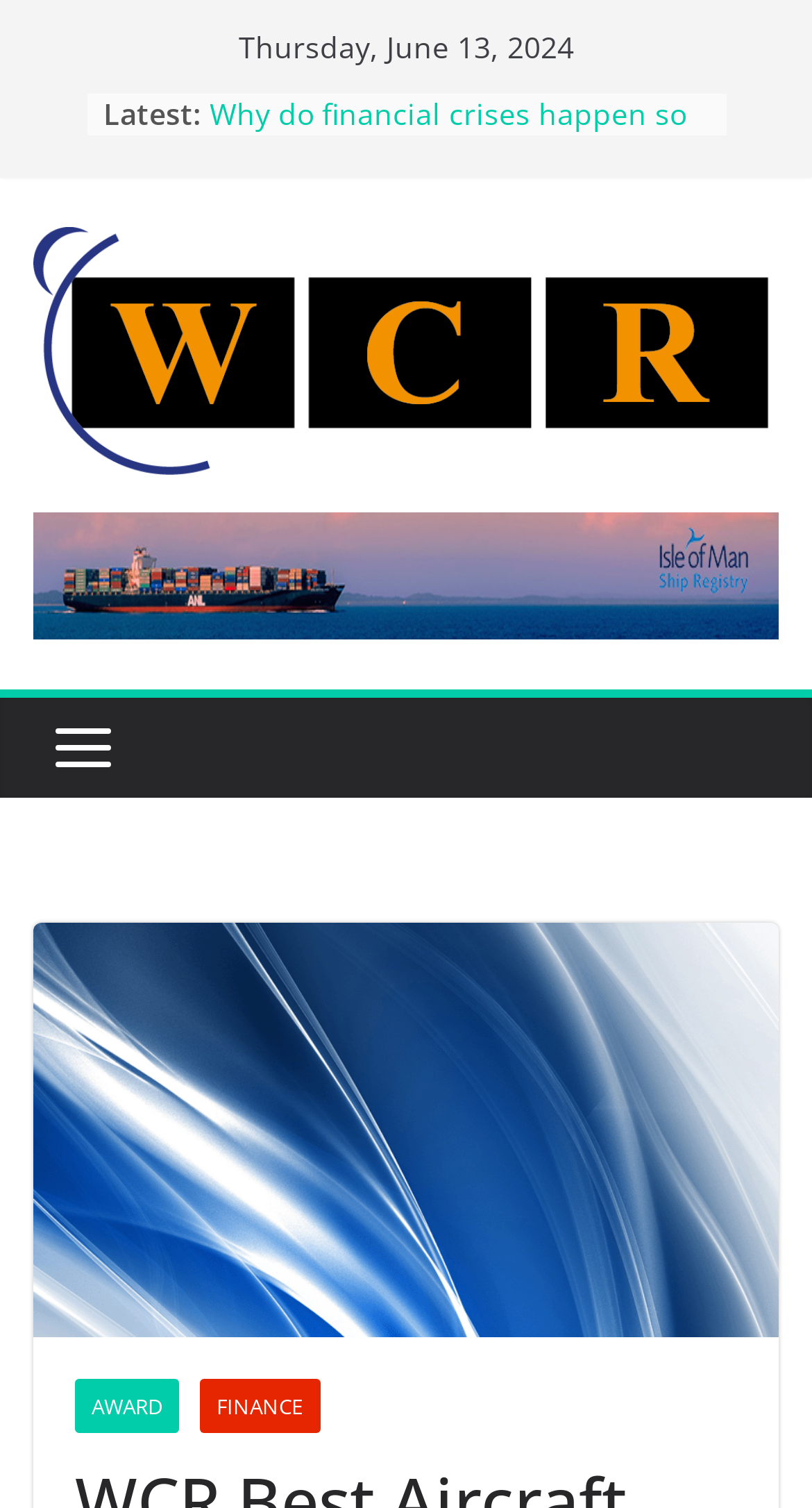Respond to the following question with a brief word or phrase:
How many links are listed under 'Latest:'?

4